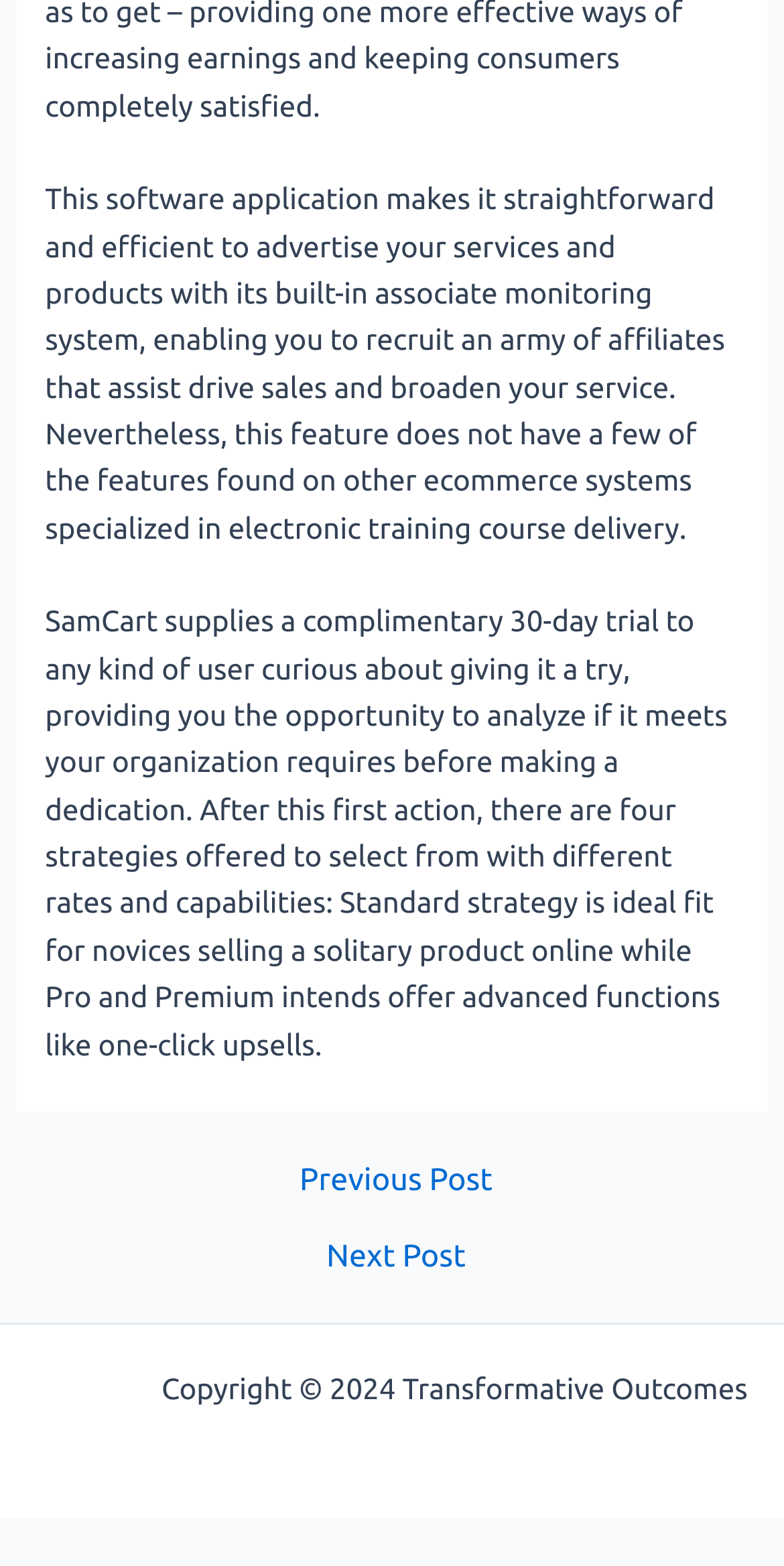What is the purpose of SamCart?
Please respond to the question with a detailed and informative answer.

Based on the StaticText element with the text 'This software application makes it straightforward and efficient to advertise your services and products...', it can be inferred that SamCart is a software application that helps users advertise their services and products.